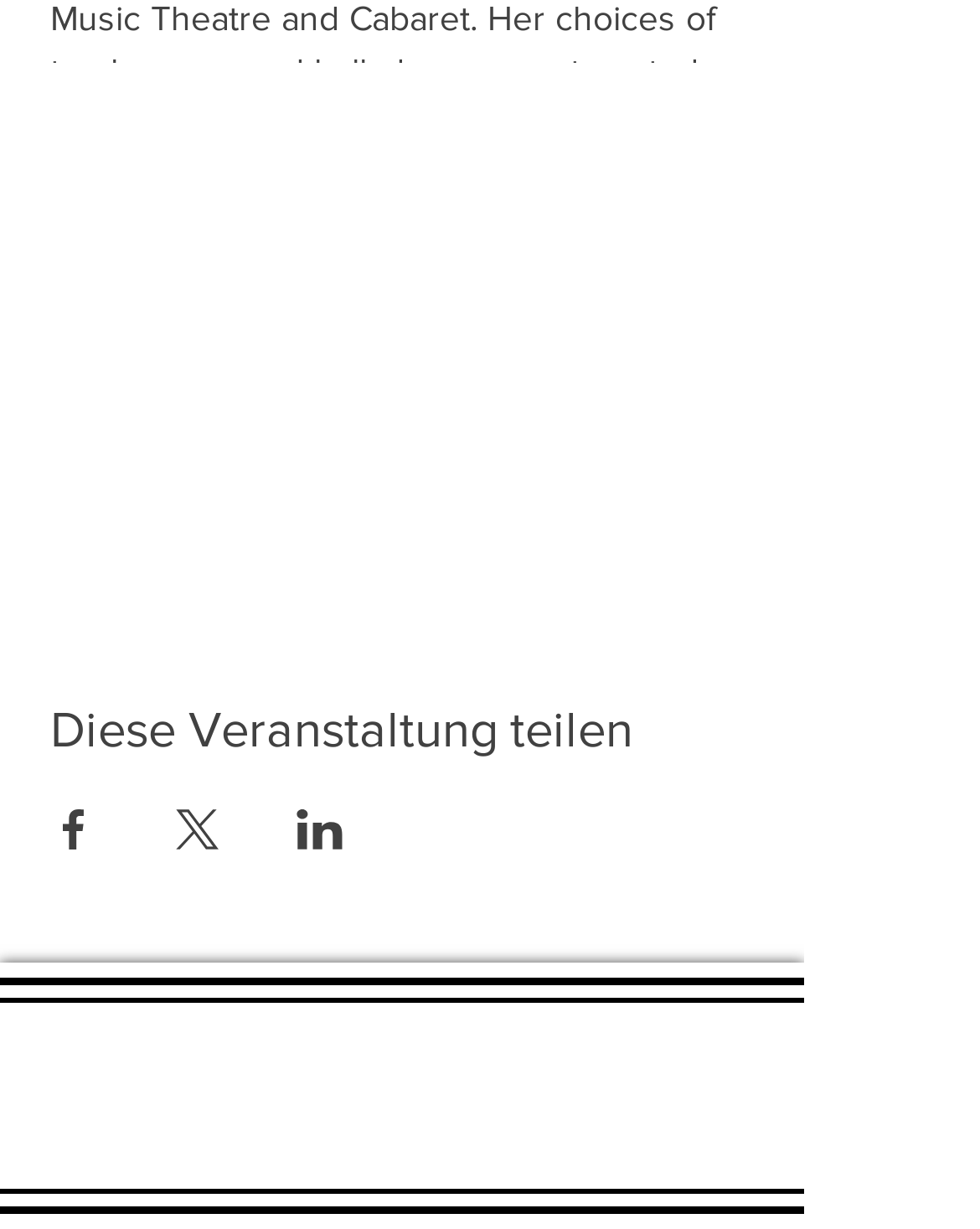Identify the bounding box coordinates for the region to click in order to carry out this instruction: "Go to YouTube". Provide the coordinates using four float numbers between 0 and 1, formatted as [left, top, right, bottom].

[0.487, 0.804, 0.587, 0.884]